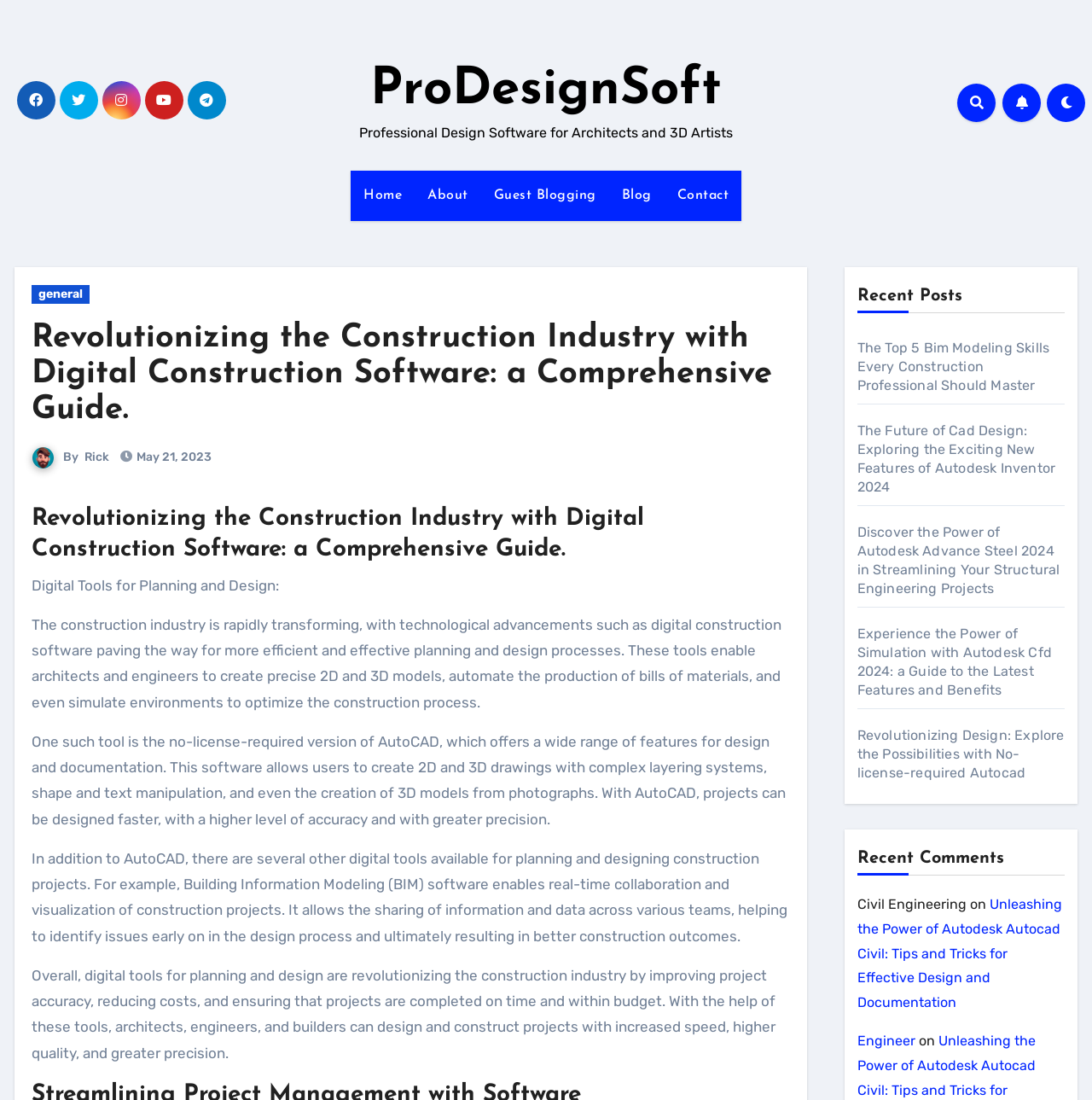Pinpoint the bounding box coordinates of the area that must be clicked to complete this instruction: "Click the link to learn about Unleashing the Power of Autodesk Autocad Civil".

[0.785, 0.815, 0.972, 0.919]